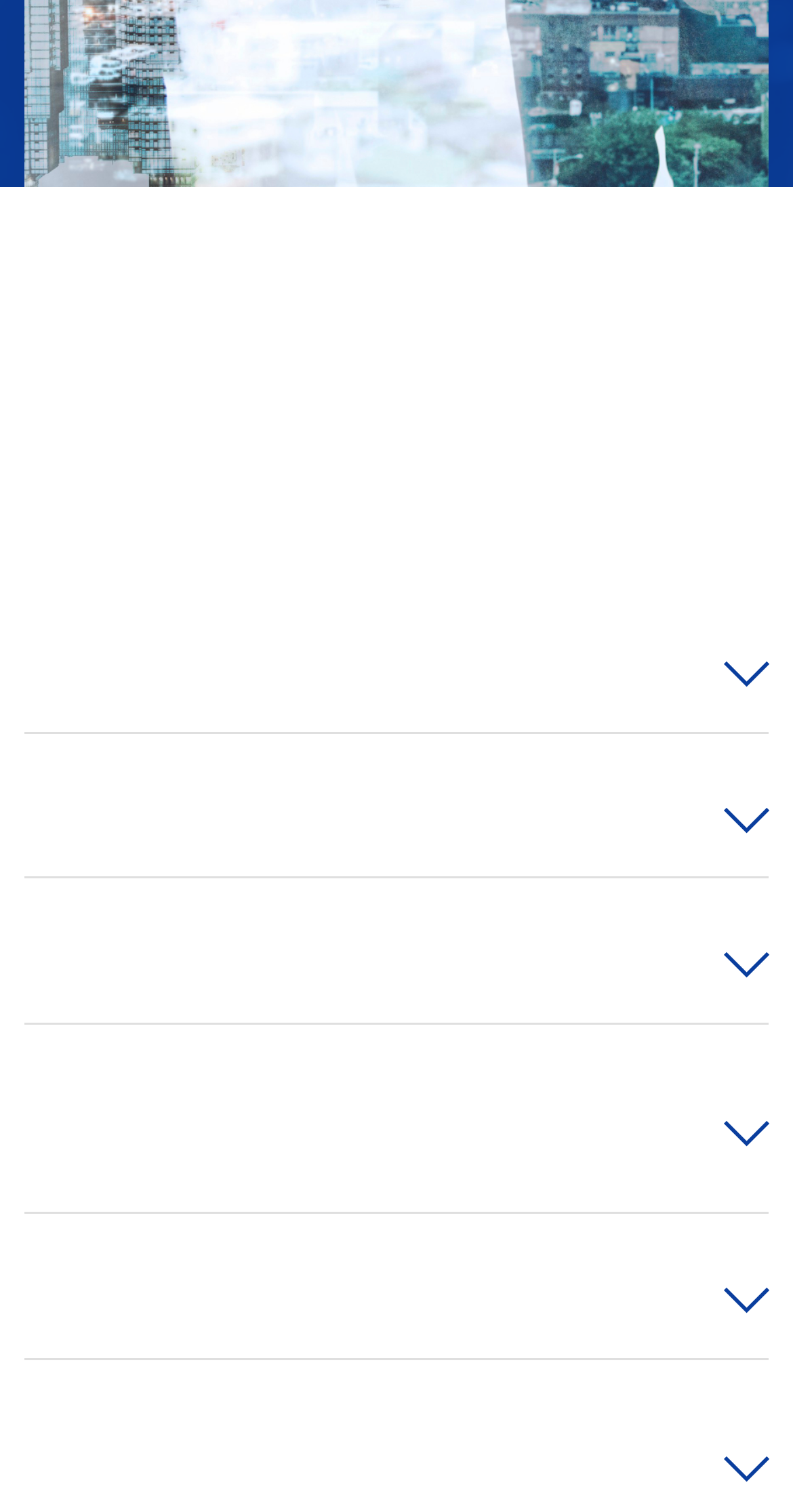What is the first question asked on this webpage?
We need a detailed and exhaustive answer to the question. Please elaborate.

The first question asked on this webpage is 'What is EMBA?' which is indicated by the first tab element with the text 'What is EMBA? '.